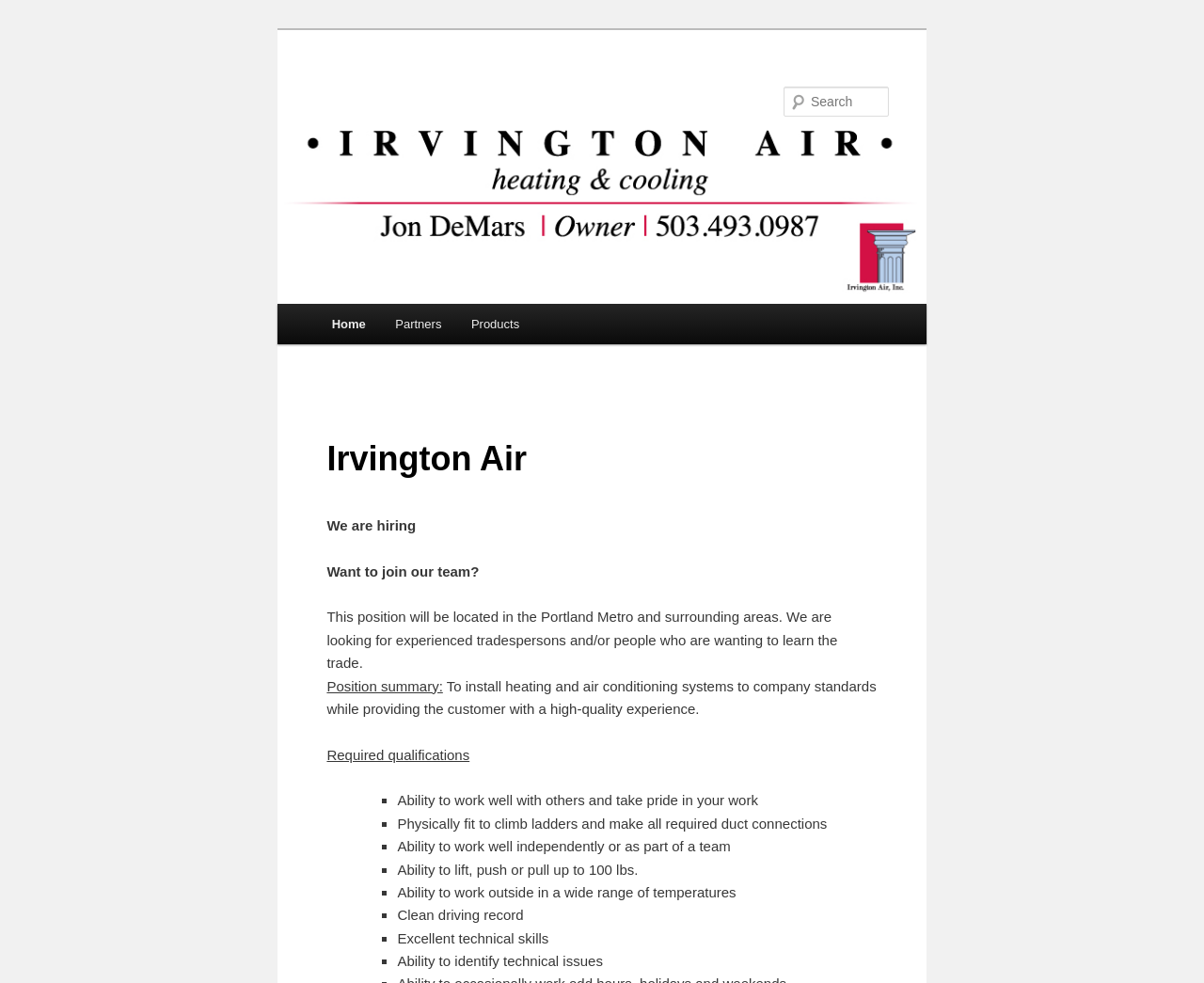Provide a single word or phrase answer to the question: 
What is the job position about?

Installing heating and air conditioning systems